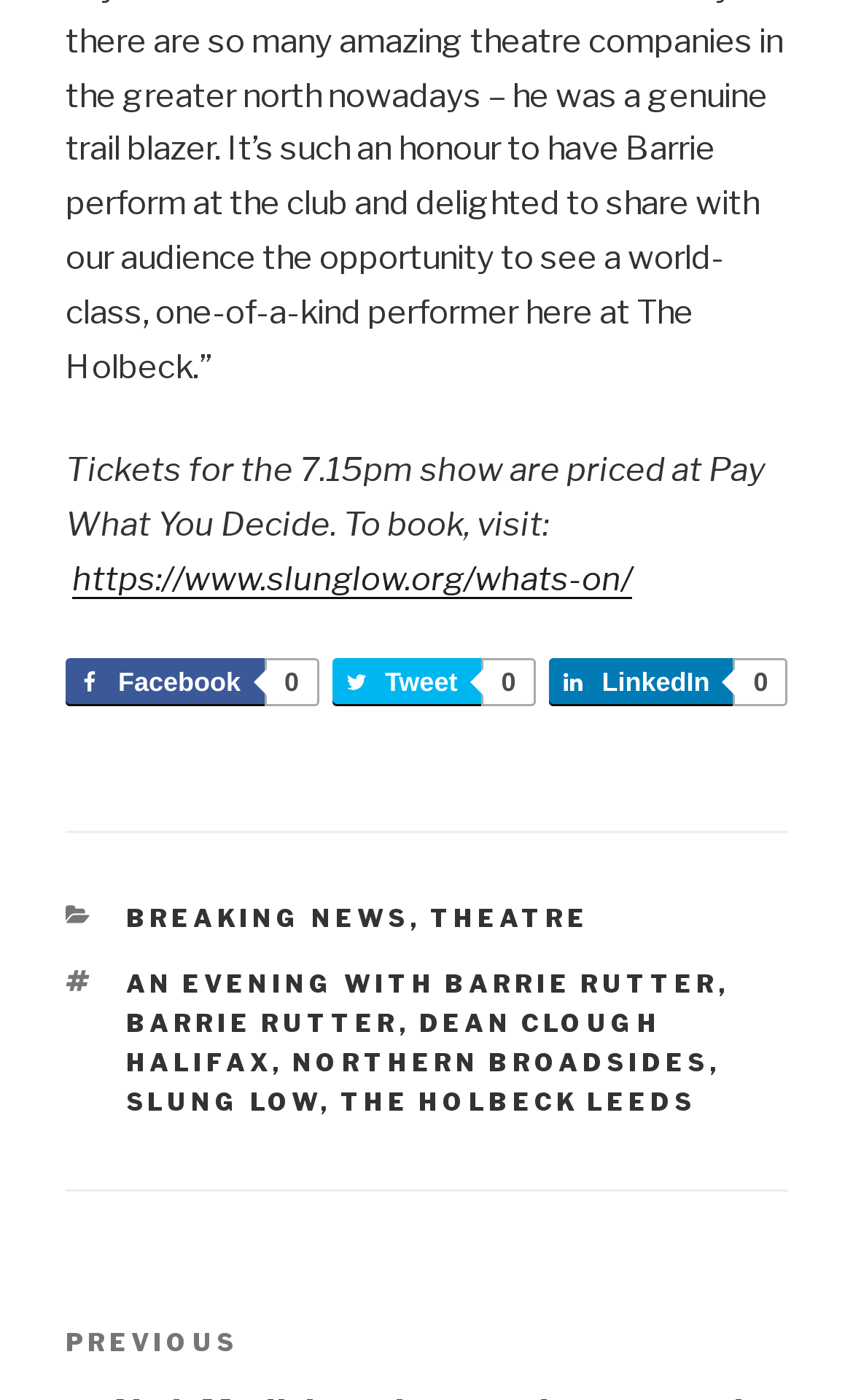Locate the bounding box coordinates of the area you need to click to fulfill this instruction: 'share on Facebook'. The coordinates must be in the form of four float numbers ranging from 0 to 1: [left, top, right, bottom].

[0.077, 0.469, 0.369, 0.504]